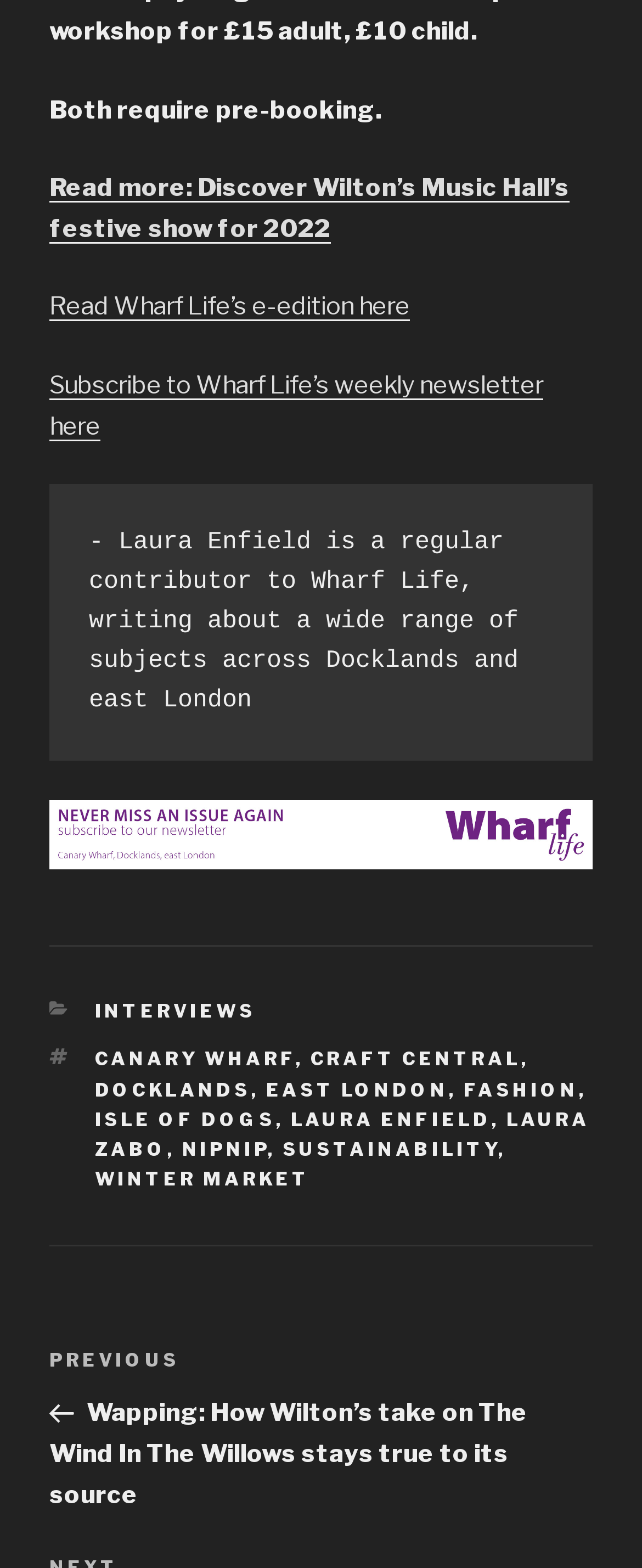Reply to the question with a single word or phrase:
What is the name of the contributor?

Laura Enfield